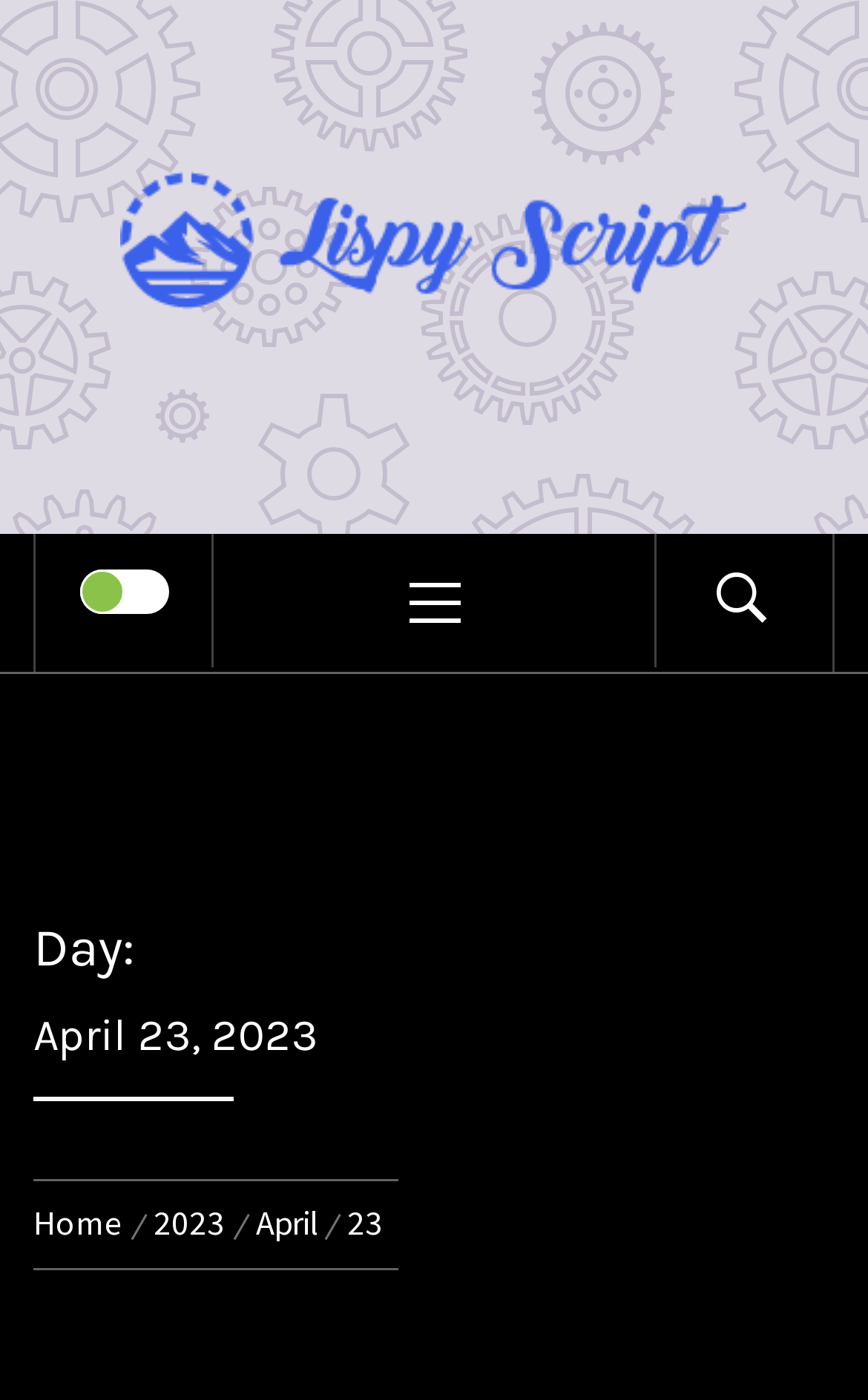Determine the heading of the webpage and extract its text content.

Day:
April 23, 2023